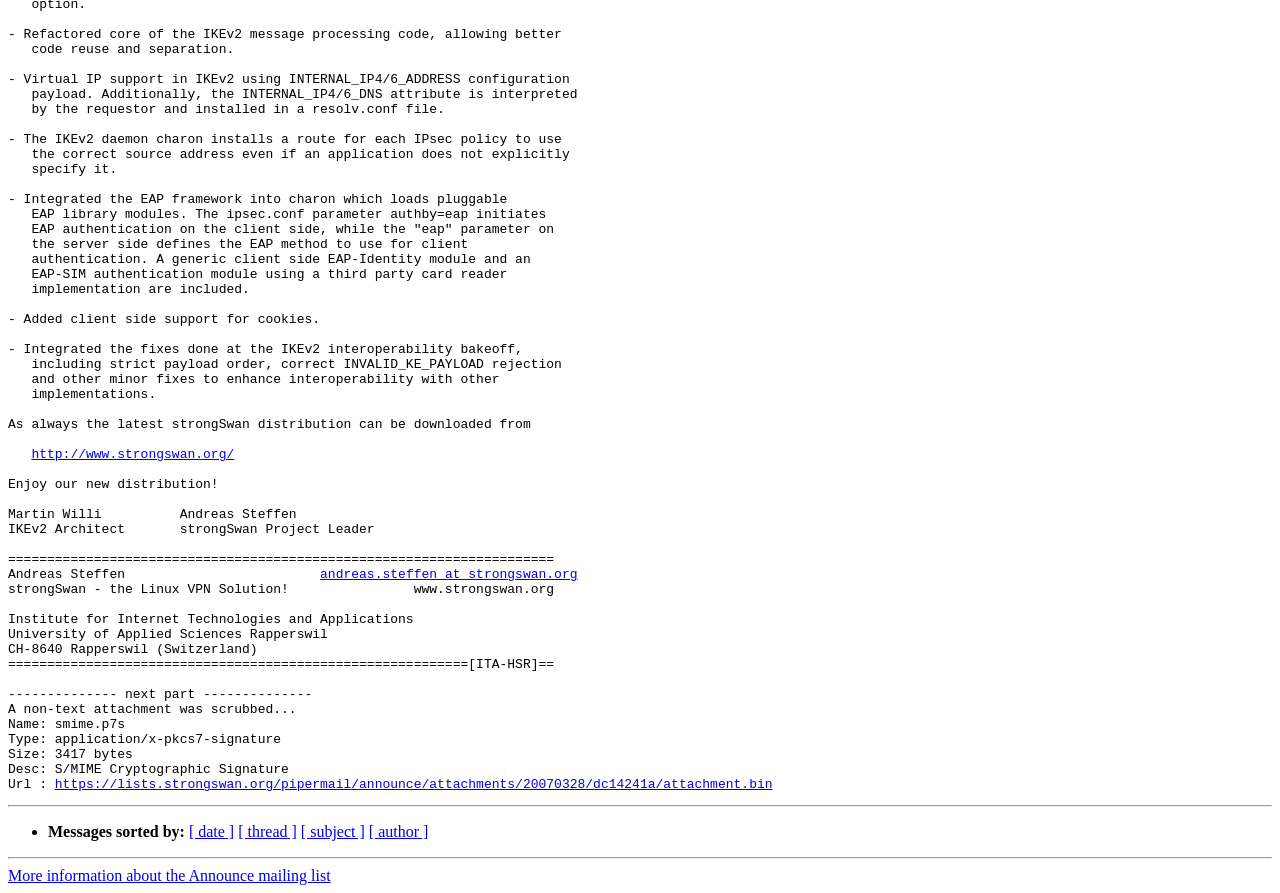What is the URL of the link to the strongSwan website?
Please provide a comprehensive answer based on the information in the image.

The answer can be found in the link element with the URL 'http://www.strongswan.org/'. This link is located at the top of the webpage.